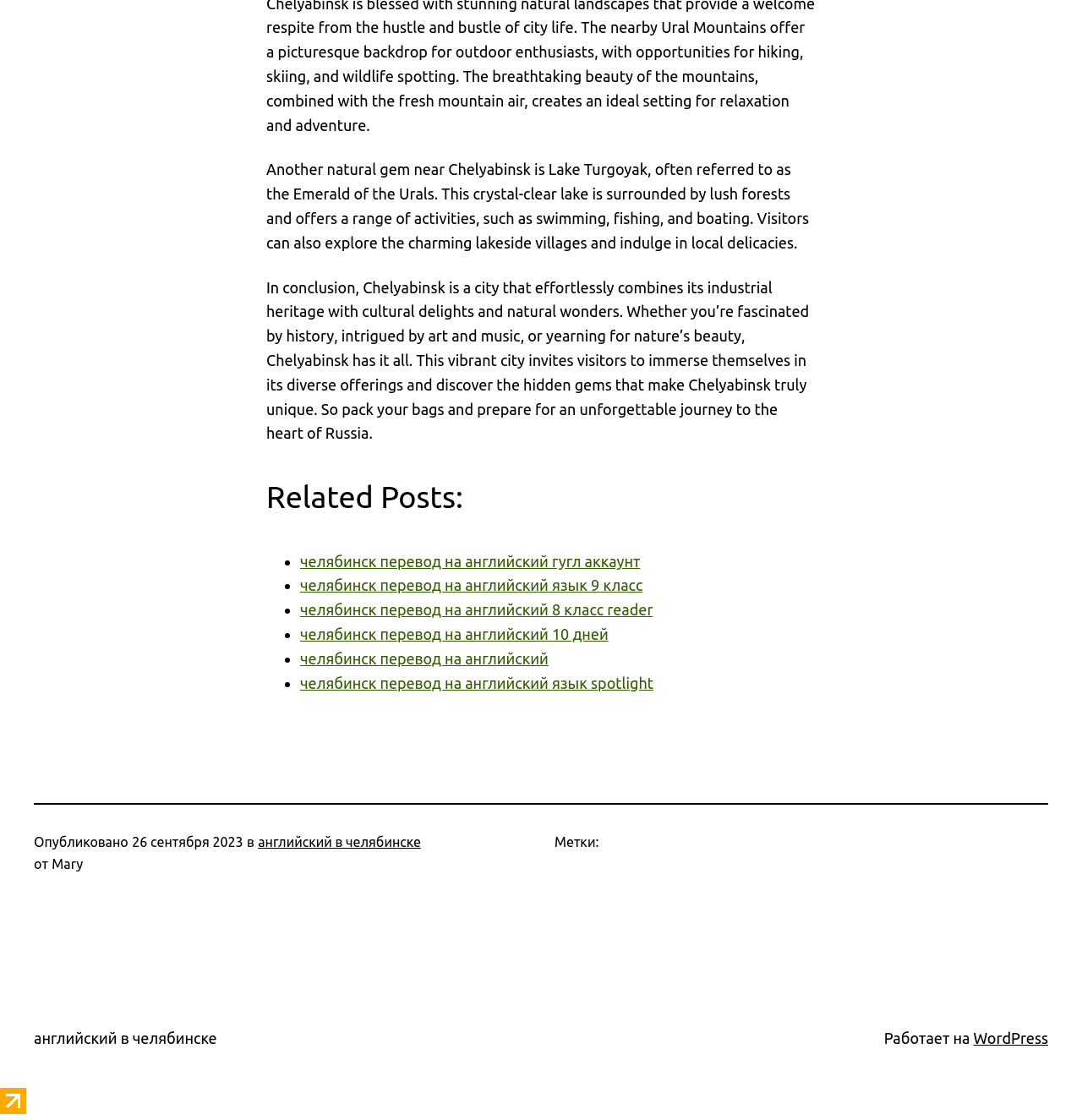Please predict the bounding box coordinates of the element's region where a click is necessary to complete the following instruction: "Click on the WordPress link". The coordinates should be represented by four float numbers between 0 and 1, i.e., [left, top, right, bottom].

[0.9, 0.919, 0.969, 0.934]